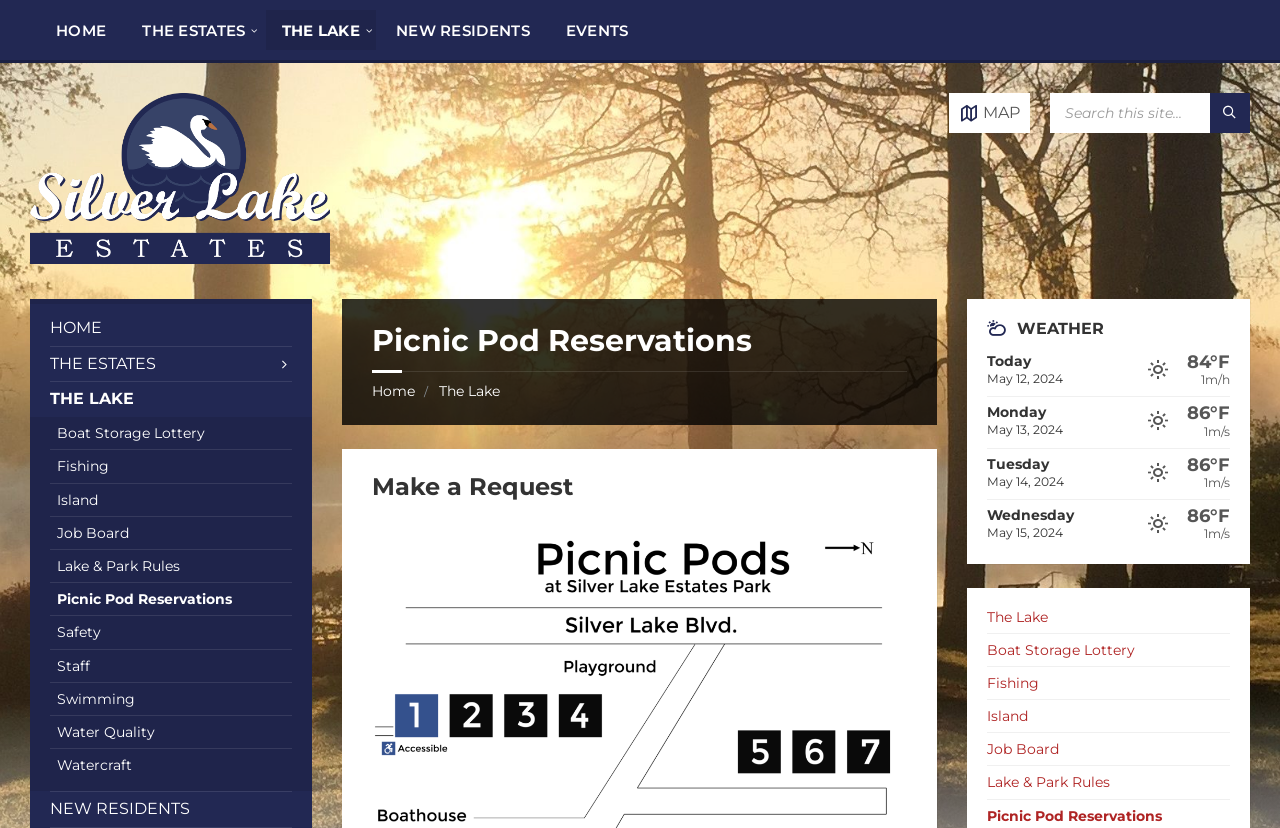Determine the bounding box coordinates of the clickable region to execute the instruction: "Go to The Lake". The coordinates should be four float numbers between 0 and 1, denoted as [left, top, right, bottom].

[0.207, 0.012, 0.294, 0.06]